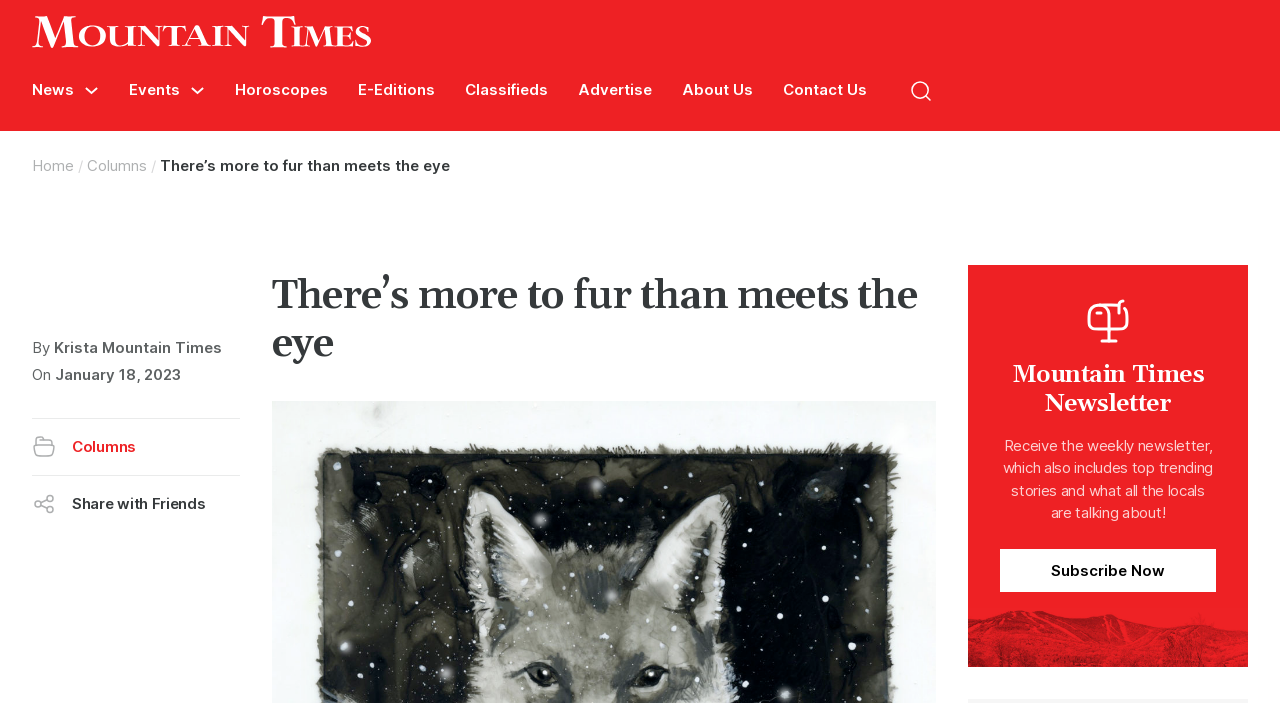Identify and extract the heading text of the webpage.

There’s more to fur than meets the eye